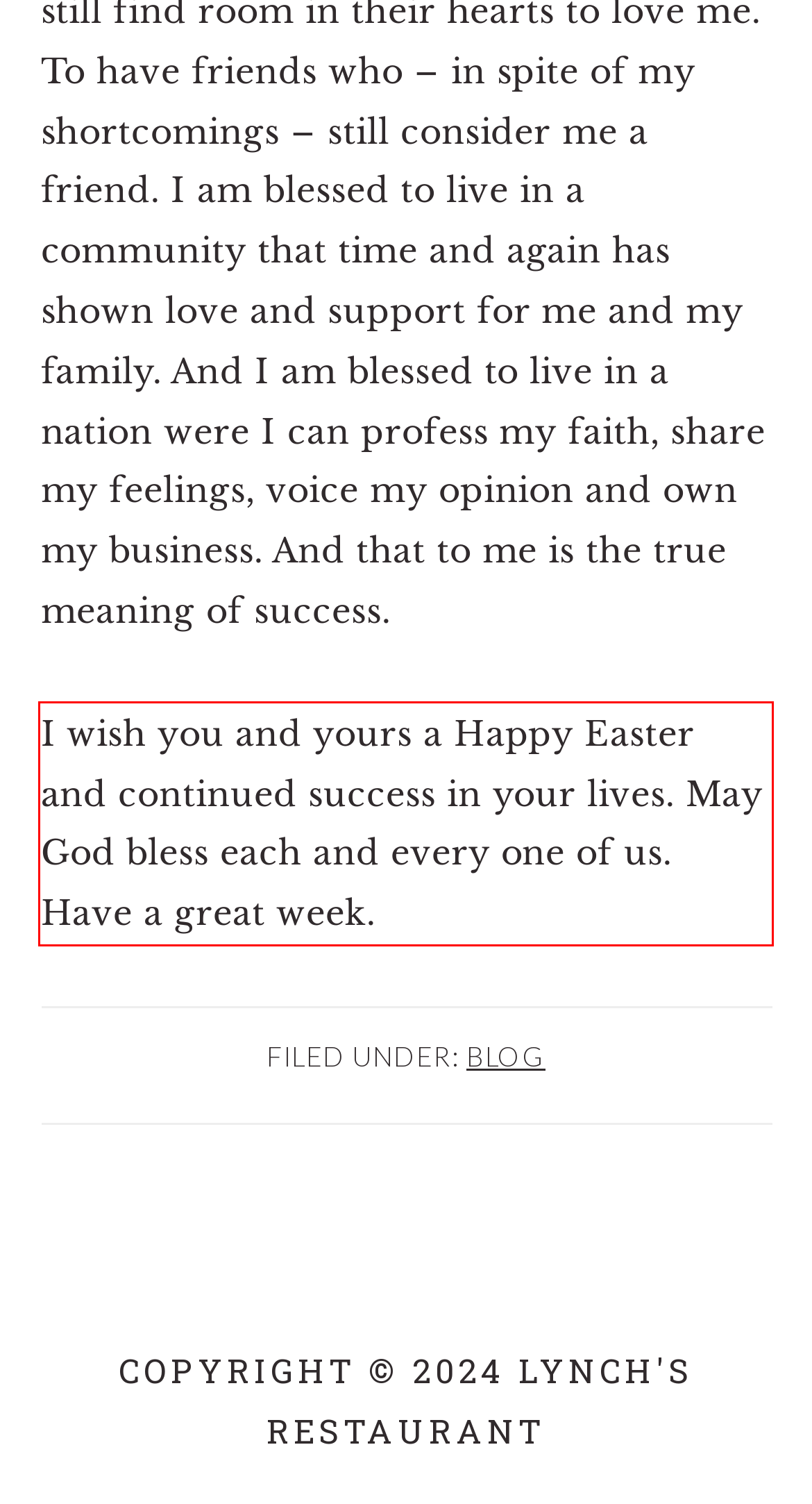Examine the screenshot of the webpage, locate the red bounding box, and generate the text contained within it.

I wish you and yours a Happy Easter and continued success in your lives. May God bless each and every one of us. Have a great week.